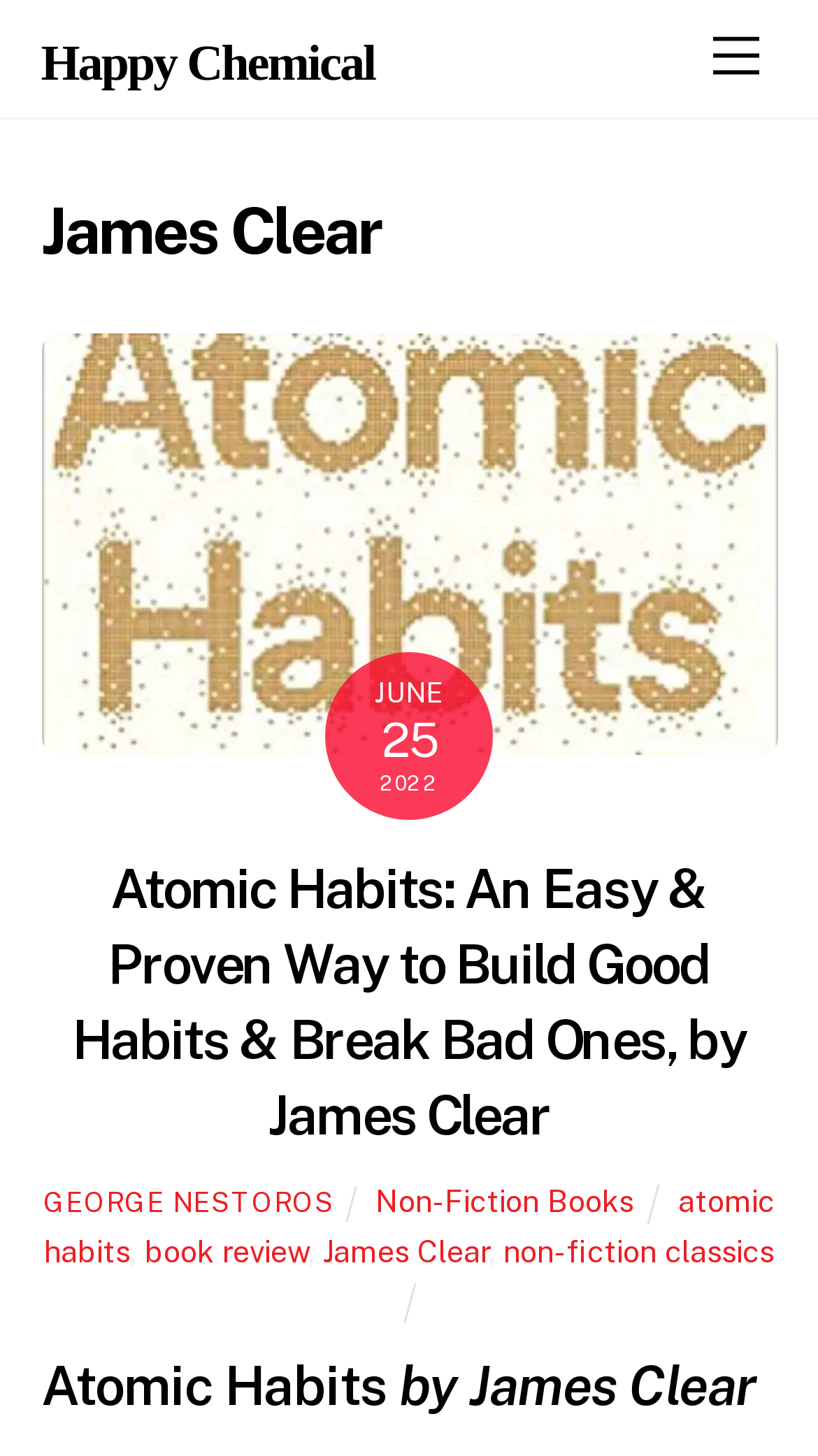Locate the bounding box coordinates of the element I should click to achieve the following instruction: "Read the 'Atomic Habits: An Easy & Proven Way to Build Good Habits & Break Bad Ones, by James Clear' article".

[0.088, 0.589, 0.912, 0.787]